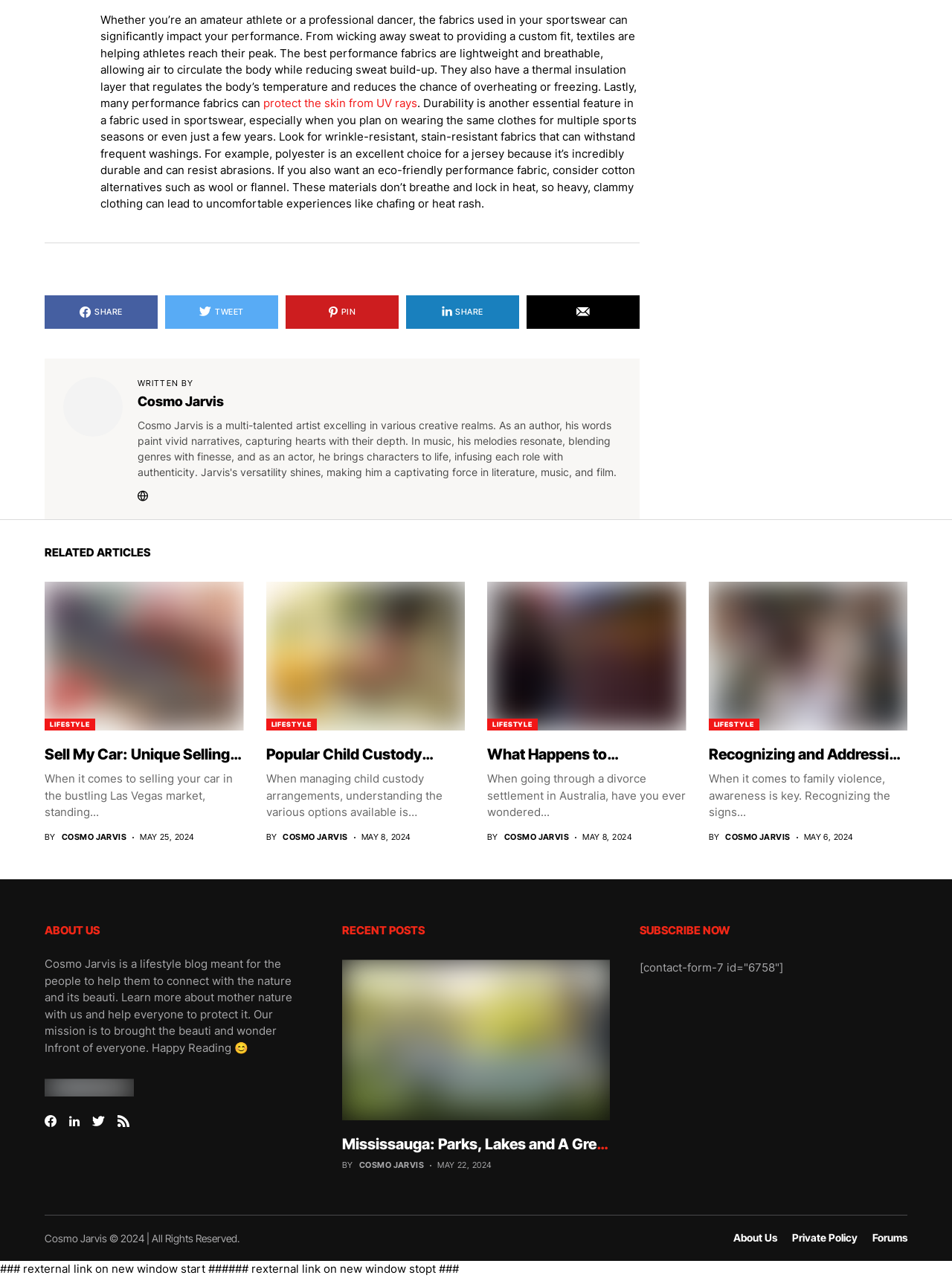Refer to the image and provide a thorough answer to this question:
What is the main topic of this webpage?

Based on the content of the webpage, it appears to be a lifestyle blog that discusses various topics such as sports, family, and nature. The presence of articles with titles like 'Mississauga: Parks, Lakes and A Great Place to Live' and 'Recognizing and Addressing Family Violence' suggests that the webpage is focused on lifestyle and wellness.